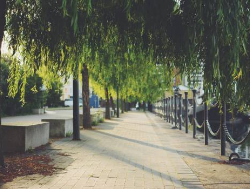Is the railing alongside the water's edge for safety? Observe the screenshot and provide a one-word or short phrase answer.

Yes